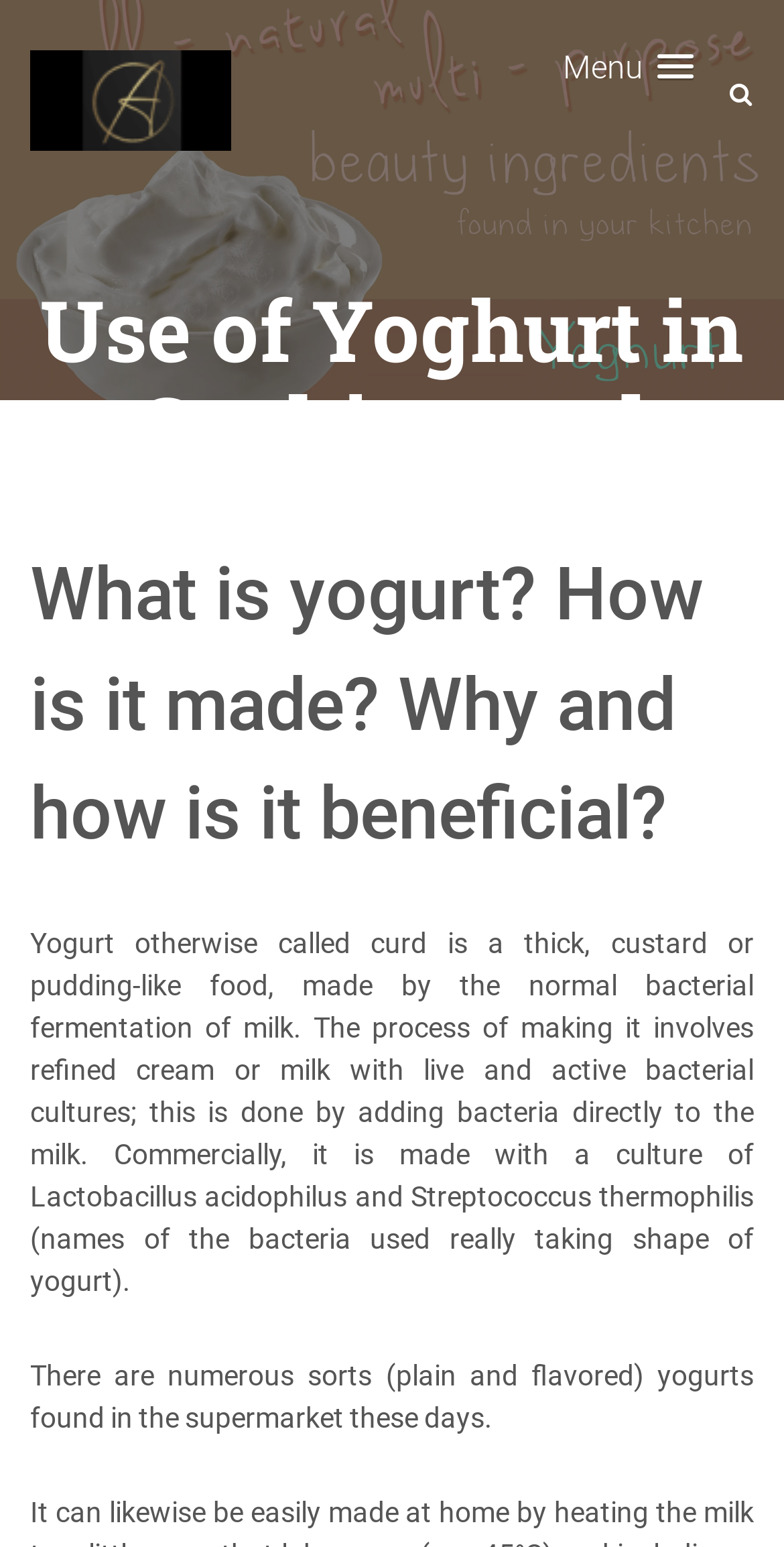Summarize the webpage in an elaborate manner.

The webpage is about the use of yoghurt in cooking and beauty treatment. At the top left corner, there is a link labeled "All Listening" accompanied by an image with the same label. Below this link, there is a heading that displays the title of the webpage. 

To the top right corner, there are two buttons: one with a menu icon and another with a label "Menu" that has a popup menu. 

The main content of the webpage is divided into sections. The first section has a heading that asks questions about yogurt, such as what it is, how it is made, and its benefits. Below this heading, there is a paragraph that provides a detailed explanation of what yogurt is, its texture, and how it is made through bacterial fermentation of milk. 

The next section has another paragraph that mentions the various types of yogurts available in the supermarket, including plain and flavored ones.